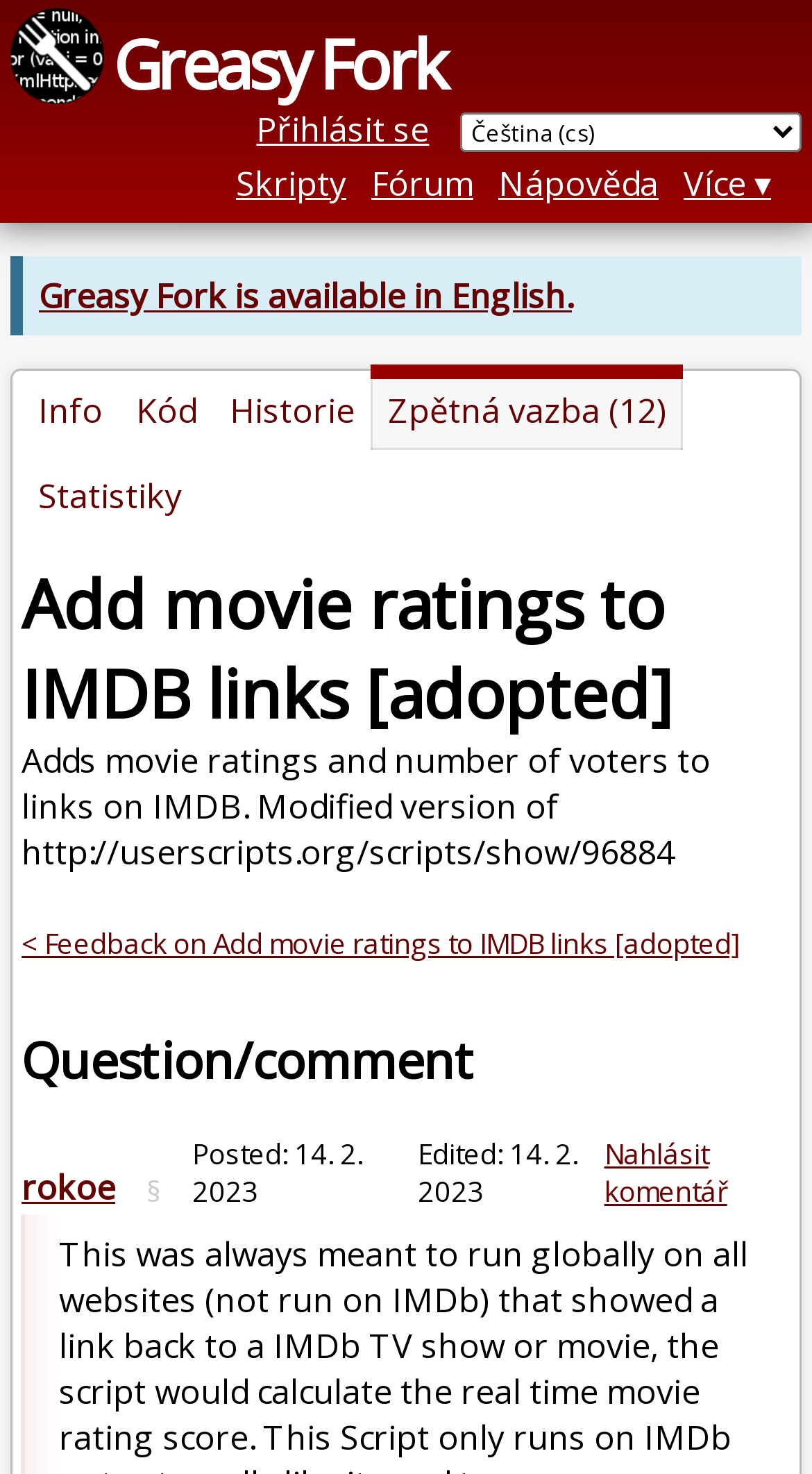Calculate the bounding box coordinates for the UI element based on the following description: "Více". Ensure the coordinates are four float numbers between 0 and 1, i.e., [left, top, right, bottom].

[0.842, 0.11, 0.95, 0.141]